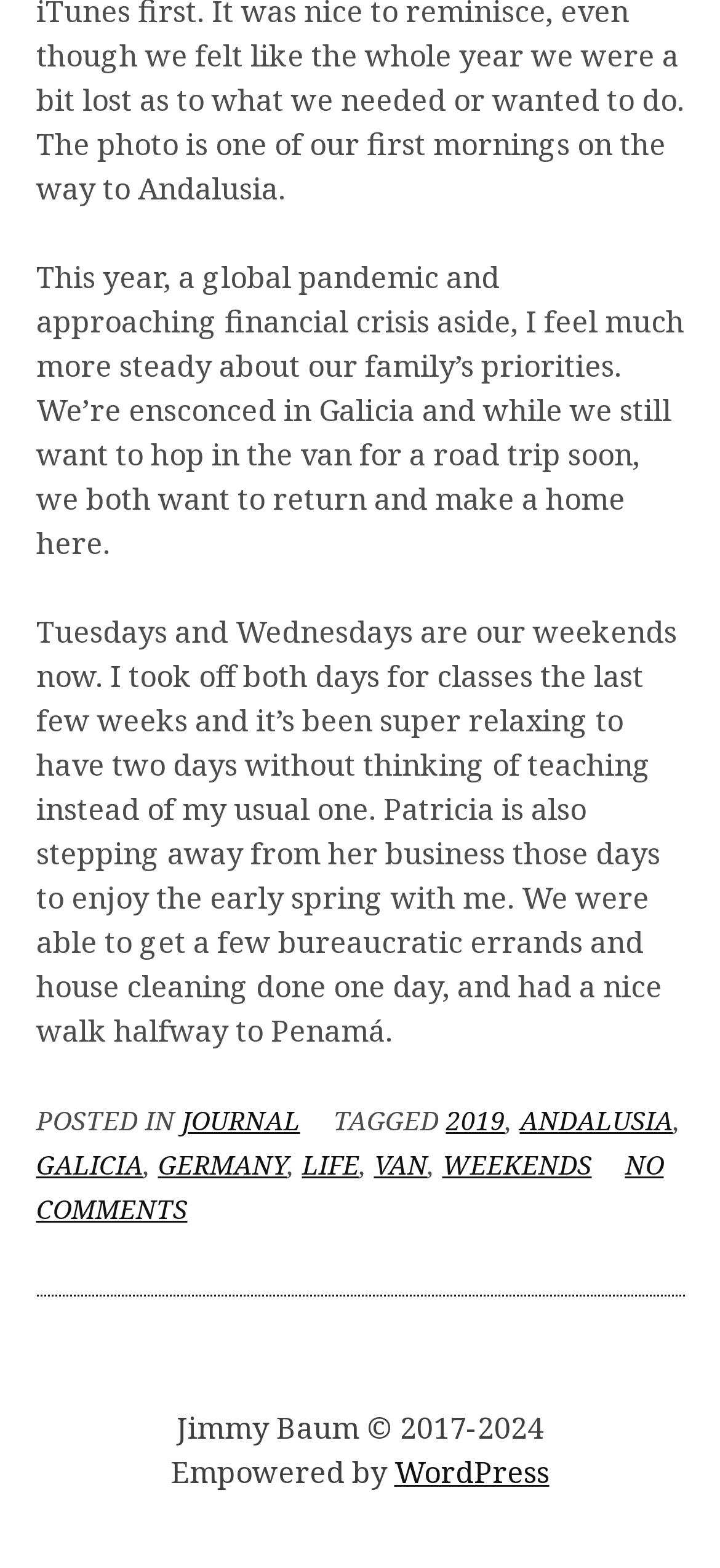Please find the bounding box coordinates of the element that must be clicked to perform the given instruction: "click on the 'JOURNAL' link". The coordinates should be four float numbers from 0 to 1, i.e., [left, top, right, bottom].

[0.253, 0.703, 0.417, 0.726]